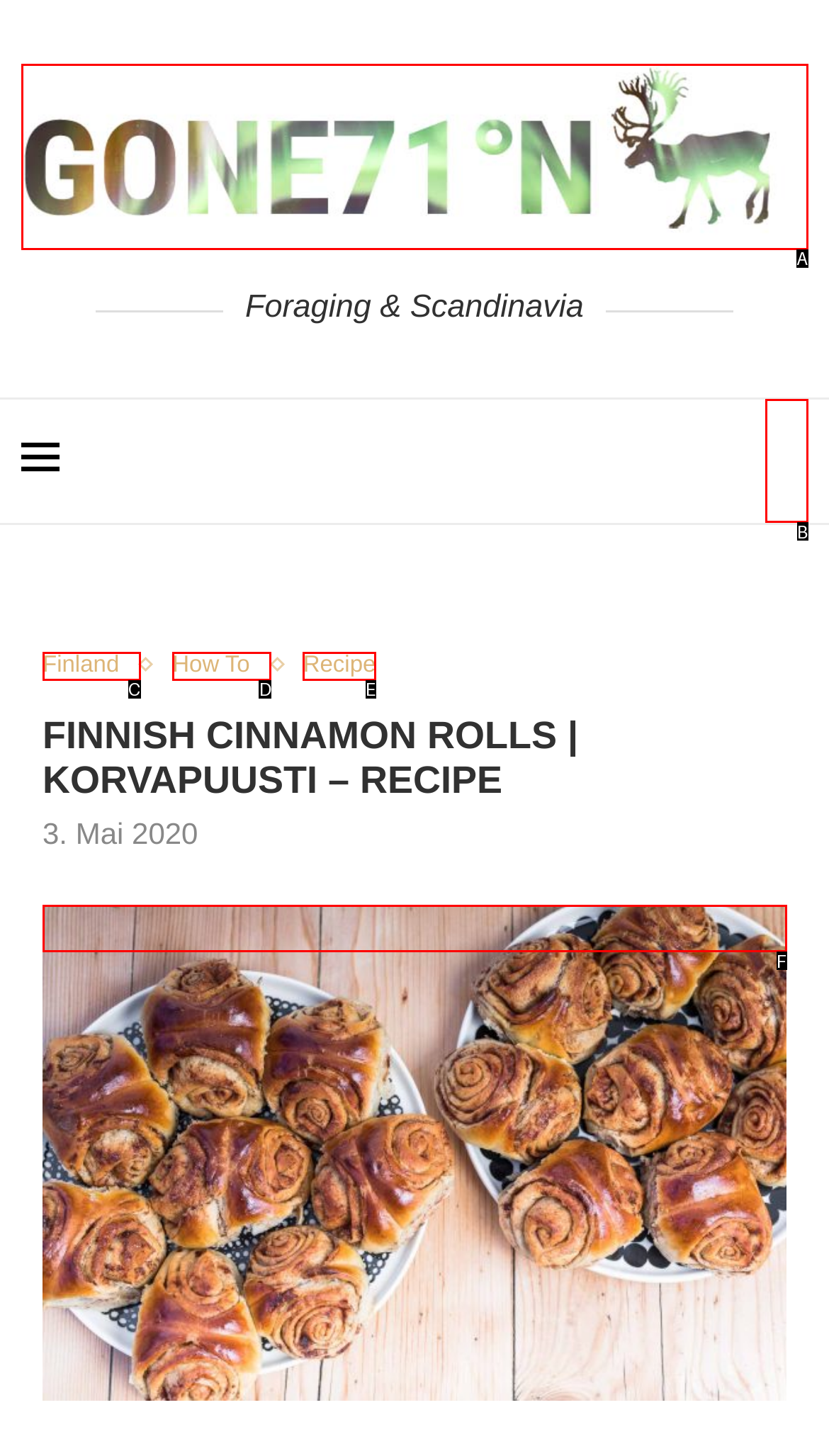Tell me which one HTML element best matches the description: title="Korvapuusti" Answer with the option's letter from the given choices directly.

F